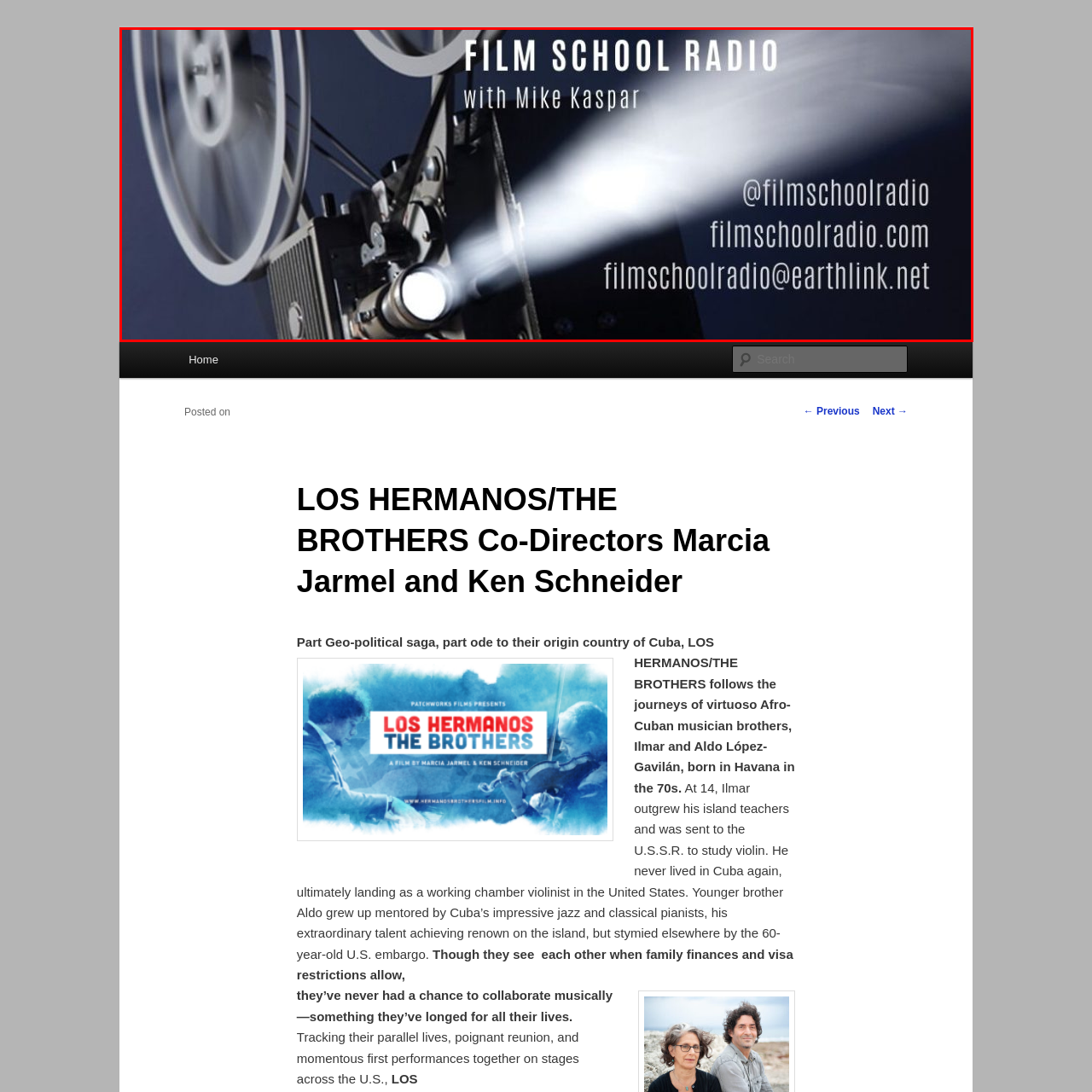Examine the image highlighted by the red boundary, What is the name of the host of Film School Radio? Provide your answer in a single word or phrase.

Mike Kaspar